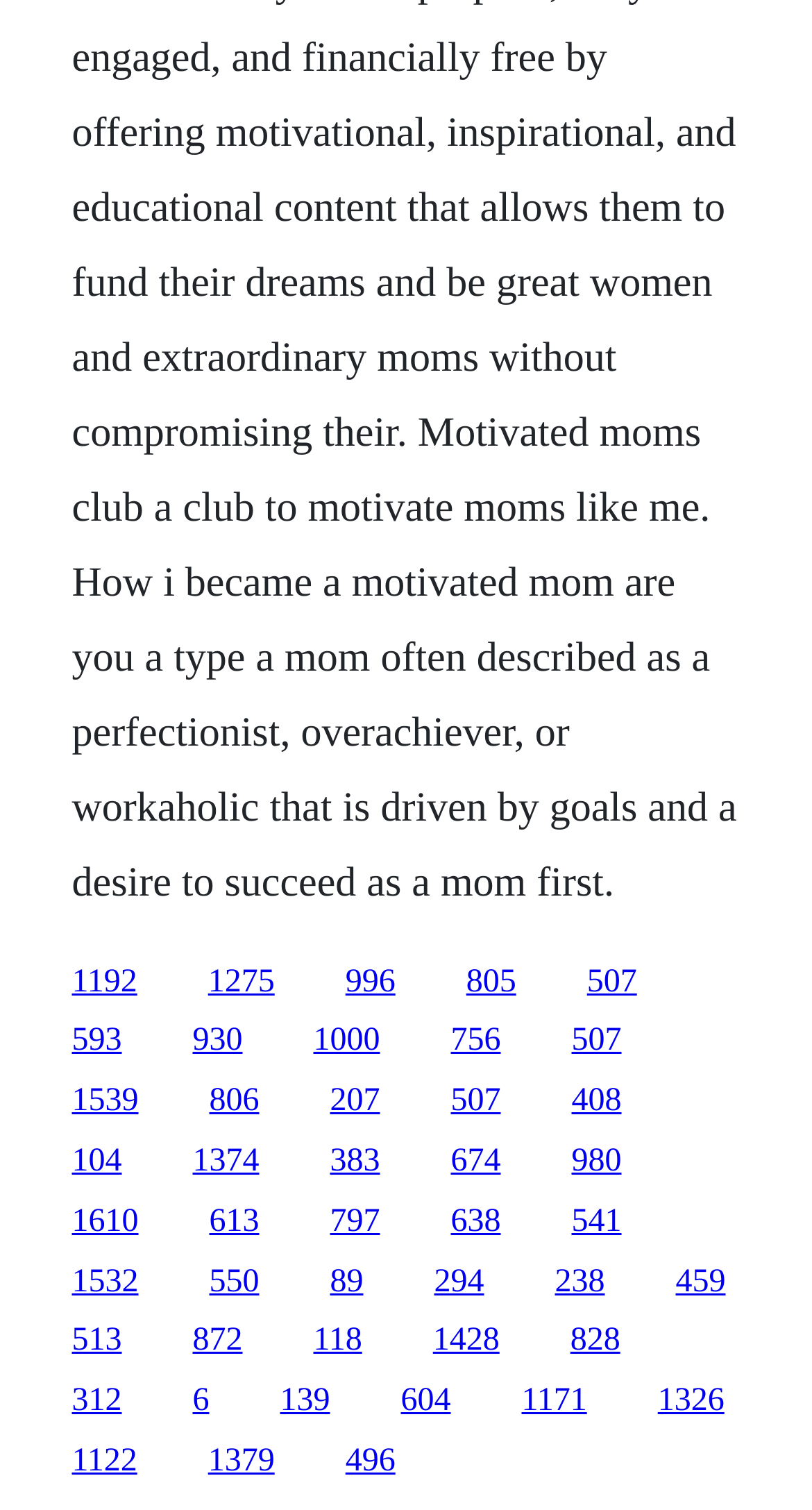Locate the bounding box coordinates of the area to click to fulfill this instruction: "visit the third link". The bounding box should be presented as four float numbers between 0 and 1, in the order [left, top, right, bottom].

[0.425, 0.638, 0.487, 0.662]